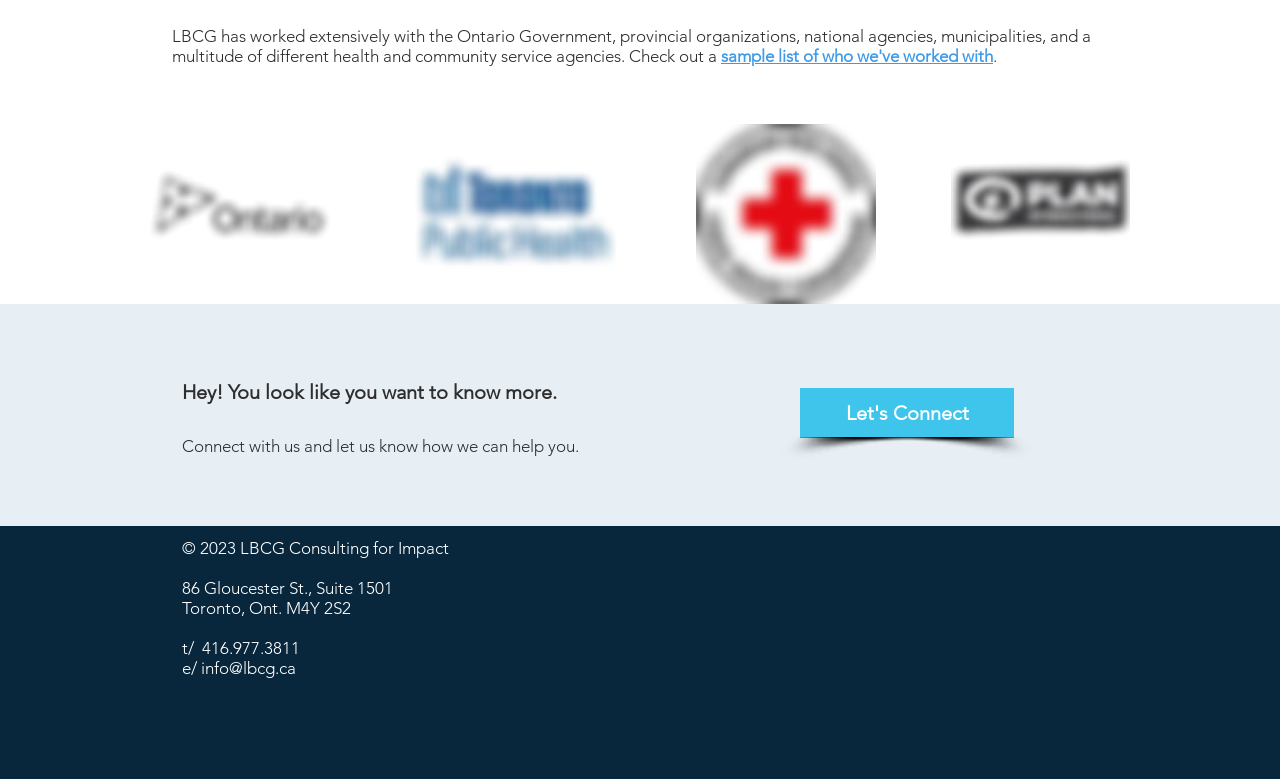Answer in one word or a short phrase: 
What is the bounding box coordinate of the 'Slider gallery' region?

[0.117, 0.159, 0.883, 0.39]